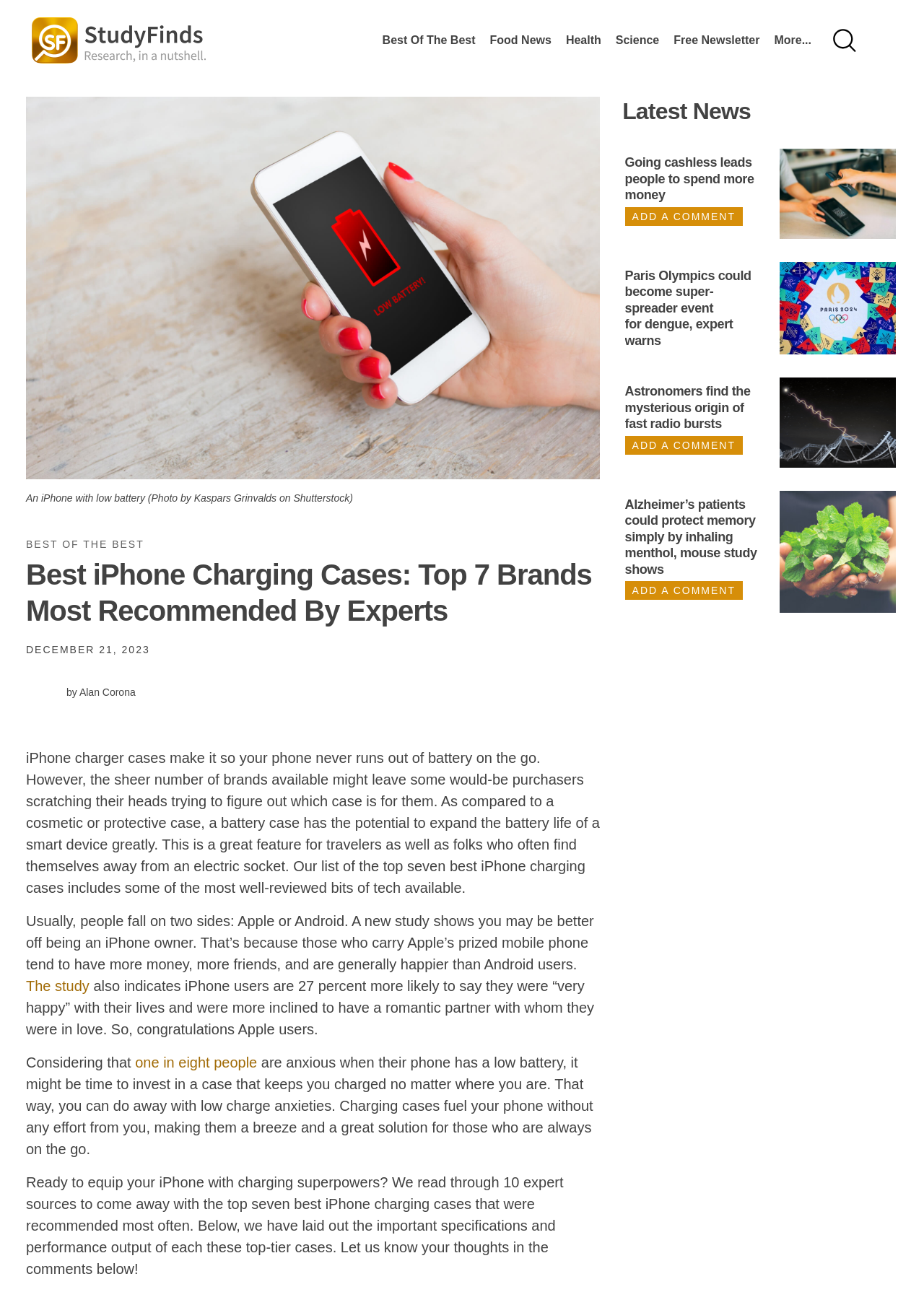Kindly determine the bounding box coordinates for the clickable area to achieve the given instruction: "Check the latest news".

[0.674, 0.074, 0.972, 0.096]